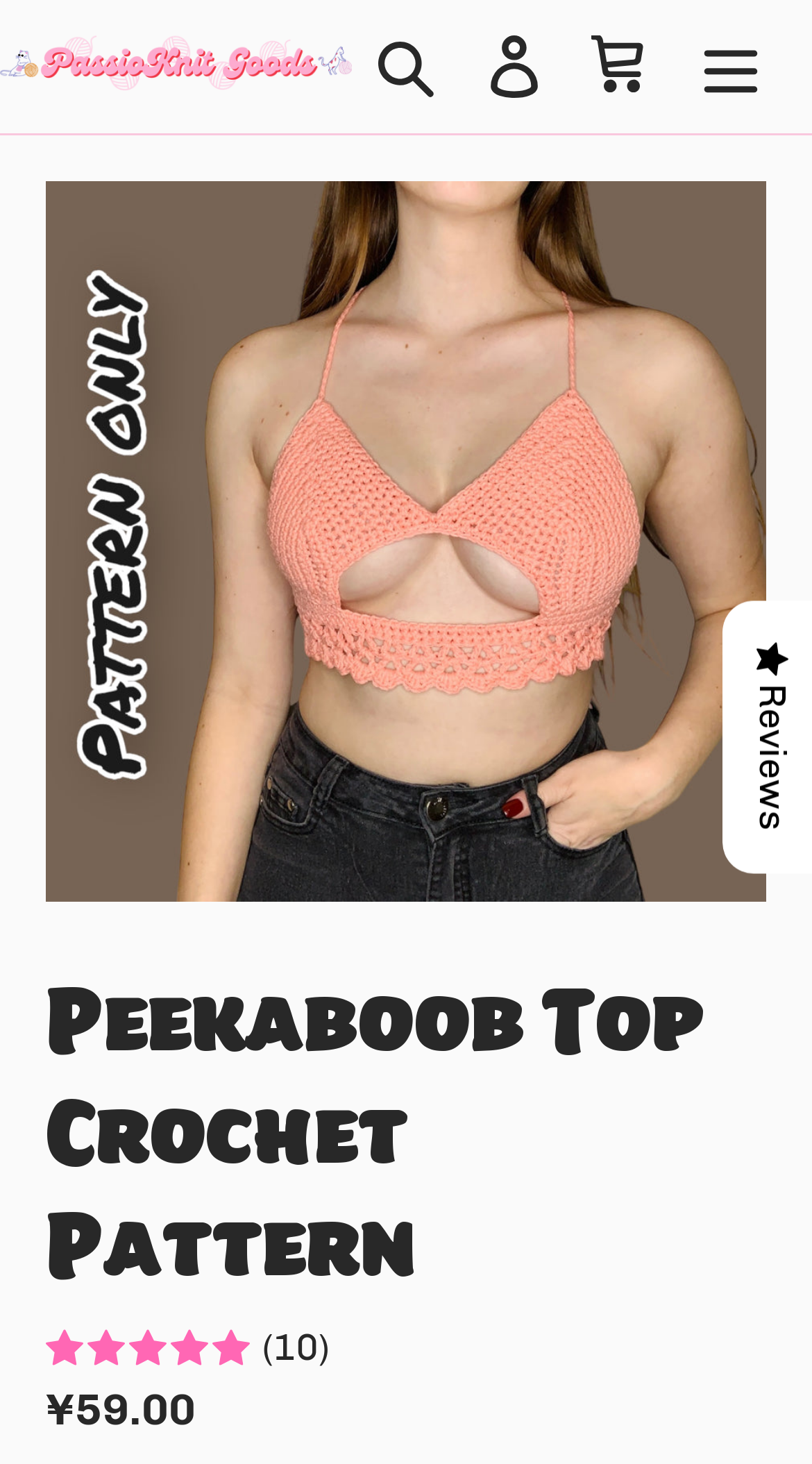Present a detailed account of what is displayed on the webpage.

This webpage is about a crochet pattern for the Peekaboob Top, specifically designed for intermediate to advanced crocheters. The pattern includes sizes from XS to XL. 

At the top left corner, there is a logo of "PassioKnit Goods" which is both a link and an image. Next to it, there are three buttons: "Search", "Log in", and "Cart", aligned horizontally. On the far right, there is a "Menu" button that controls the mobile navigation.

Below the top navigation bar, there is a large image of the Peekaboob Top Crochet Pattern, taking up most of the width. Above the image, there is a heading with the same title. Underneath the image, there is a rating section with a 4.9 rating based on 10 votes, accompanied by a small image of stars. 

To the right of the rating section, there is a description list with a single detail, showing the price of ¥59.00. At the bottom right corner, there is a "Reviews" button with a small image next to it.